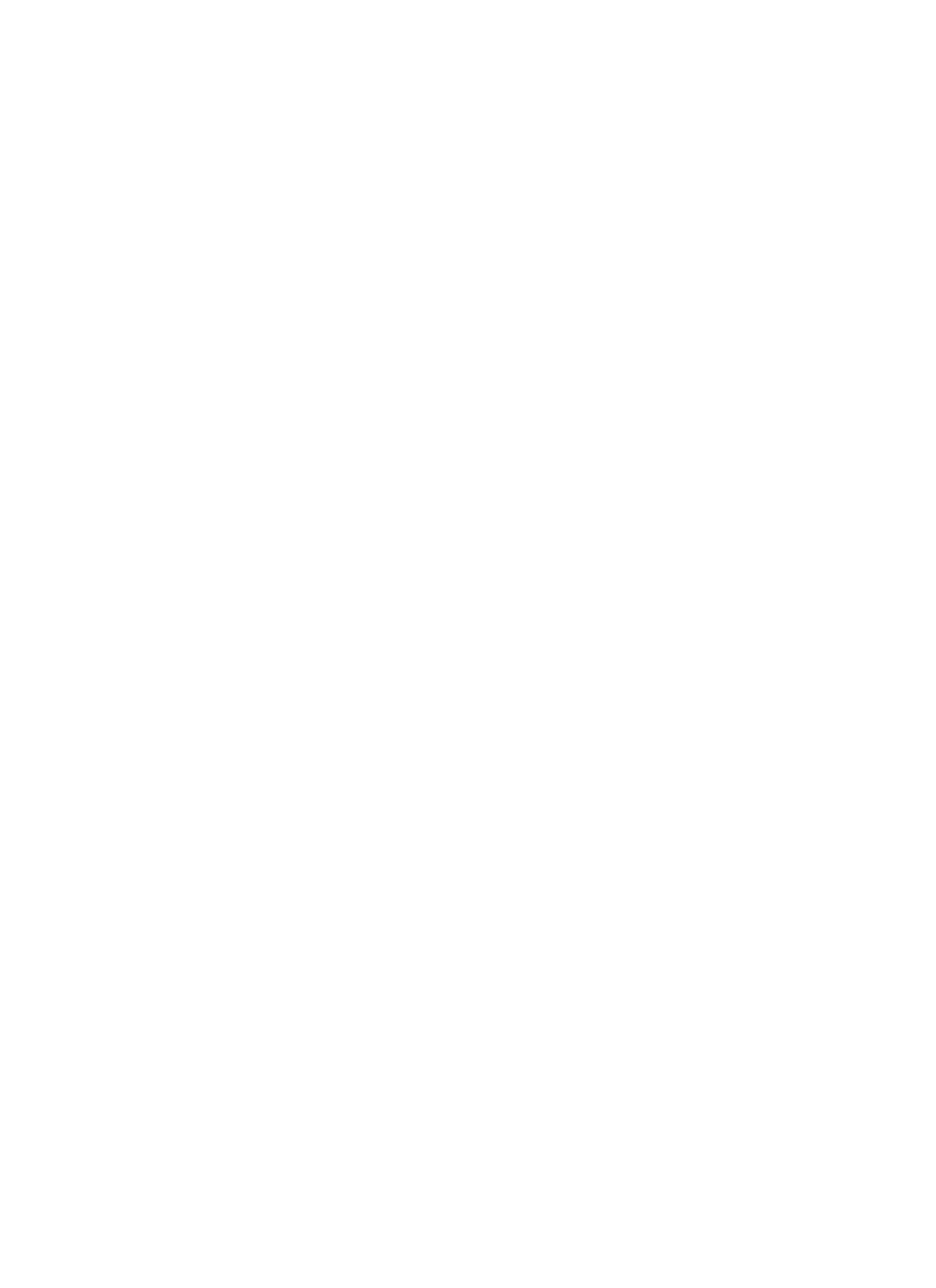Using the webpage screenshot and the element description Civic Engagement & Advocacy, determine the bounding box coordinates. Specify the coordinates in the format (top-left x, top-left y, bottom-right x, bottom-right y) with values ranging from 0 to 1.

[0.256, 0.501, 0.355, 0.521]